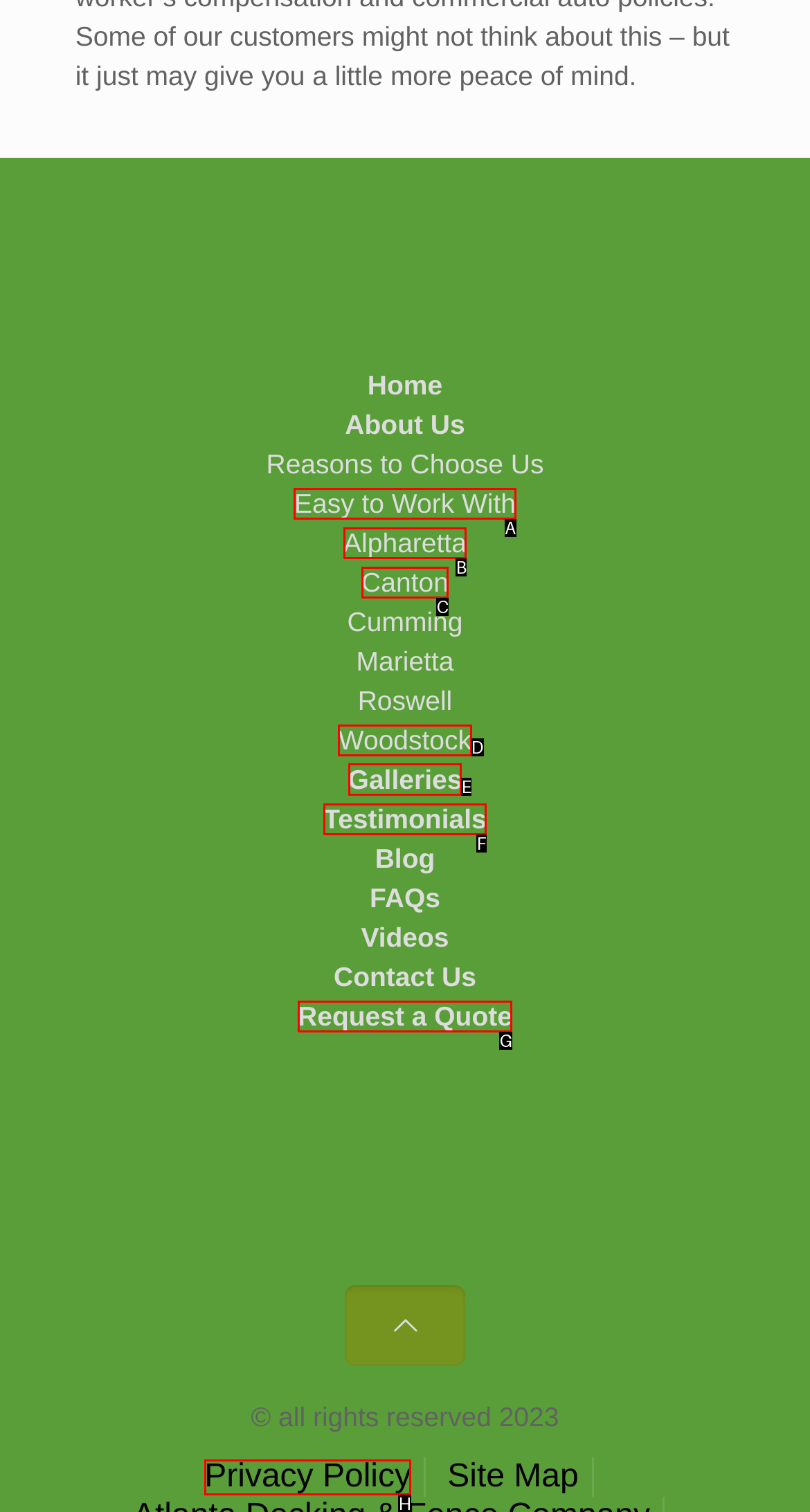Which HTML element should be clicked to complete the following task: view galleries?
Answer with the letter corresponding to the correct choice.

E